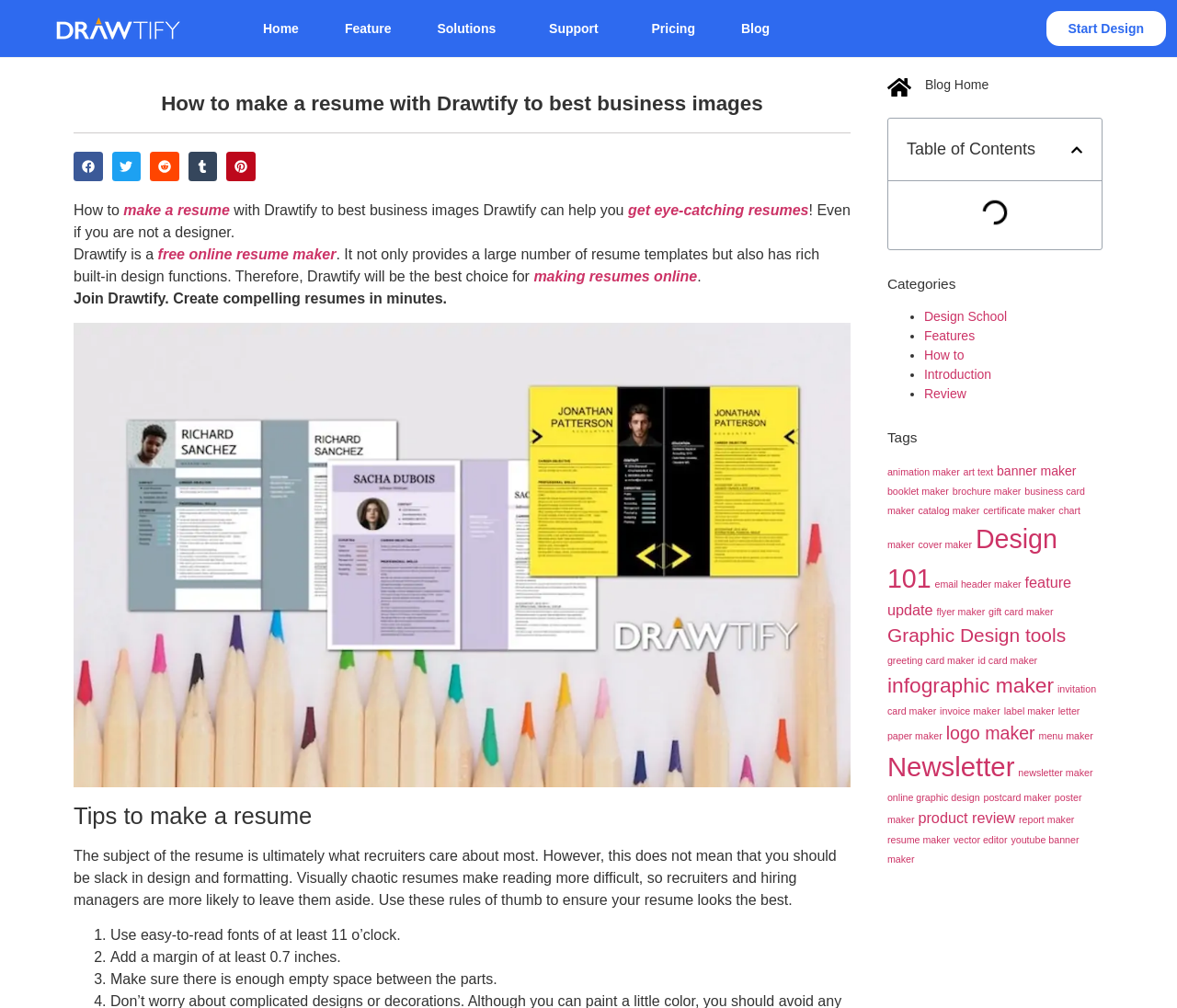Explain the contents of the webpage comprehensively.

This webpage is about creating a resume with Drawtify, a free online resume maker. The page has a prominent heading "How to make a resume with Drawtify to best business images" at the top, followed by a brief introduction to Drawtify and its capabilities. There are social media sharing buttons, including Facebook, Twitter, Reddit, Tumblr, and Pinterest, located below the heading.

The main content of the page is divided into sections, with the first section providing tips on making a resume, including using easy-to-read fonts, adding margins, and ensuring enough empty space between parts. This section is accompanied by a large image related to resume making.

The next section appears to be a table of contents, with links to various categories, including Design School, Features, How to, Introduction, and Review. Below this section, there are lists of tags, including animation maker, art text, banner maker, and many others, each with a link to related content.

At the top of the page, there is a navigation menu with links to Home, Feature, Solutions, Support, Pricing, and Blog. There is also a "Start Design" button located at the top right corner of the page.